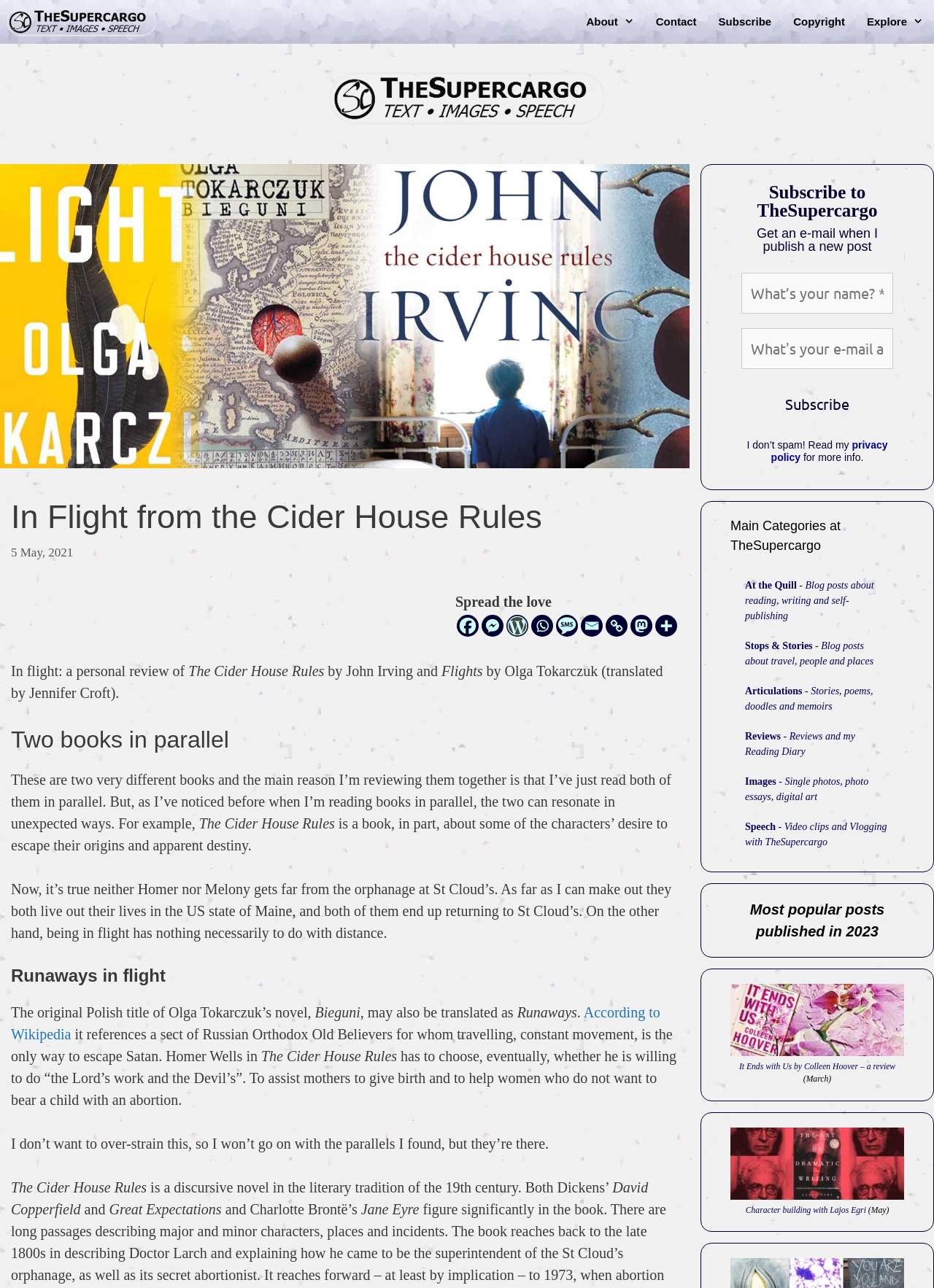Give a one-word or short phrase answer to this question: 
Who translated the book Flights?

Jennifer Croft